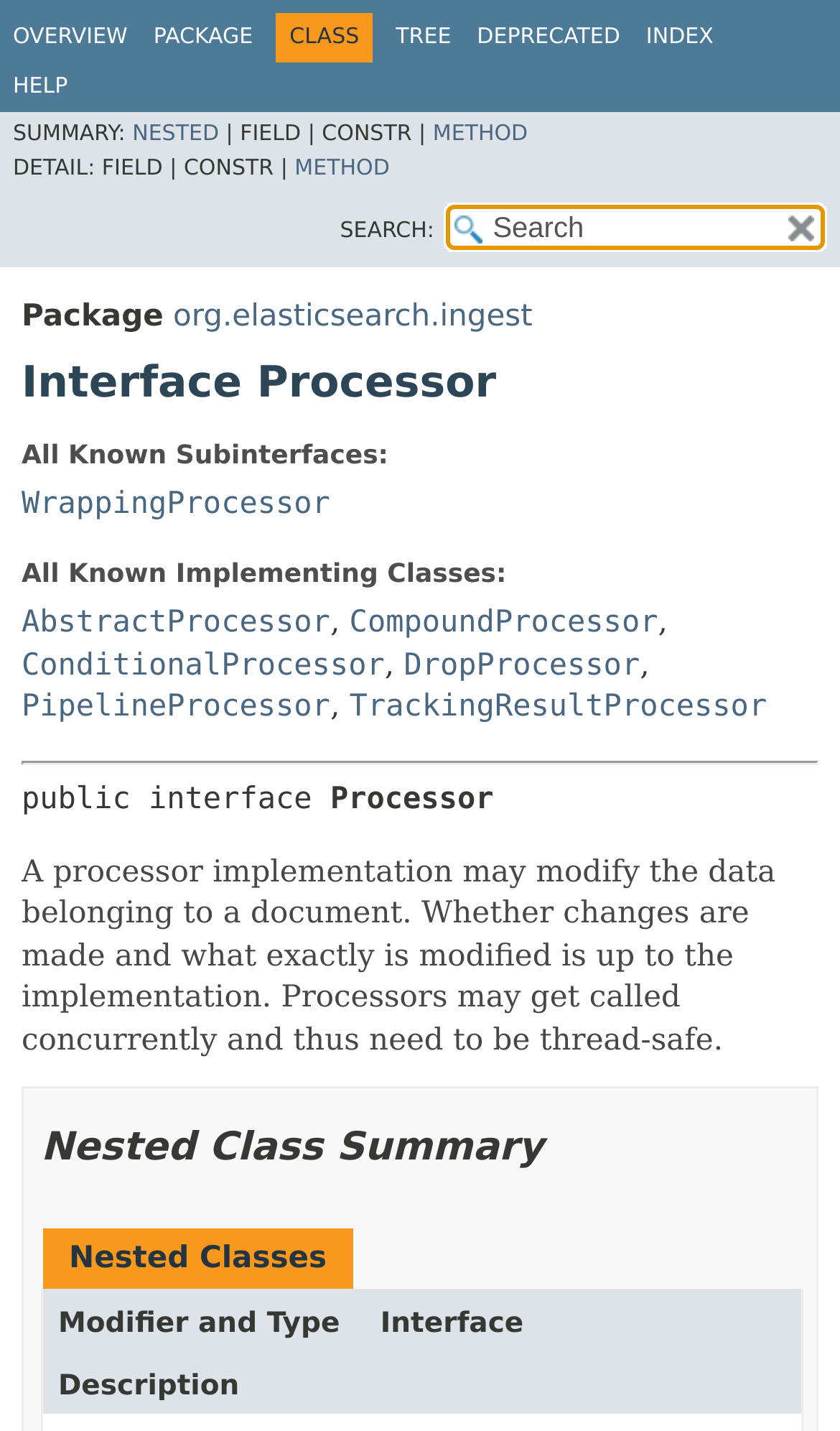Find the bounding box coordinates for the area that should be clicked to accomplish the instruction: "click on overview".

[0.015, 0.018, 0.152, 0.035]